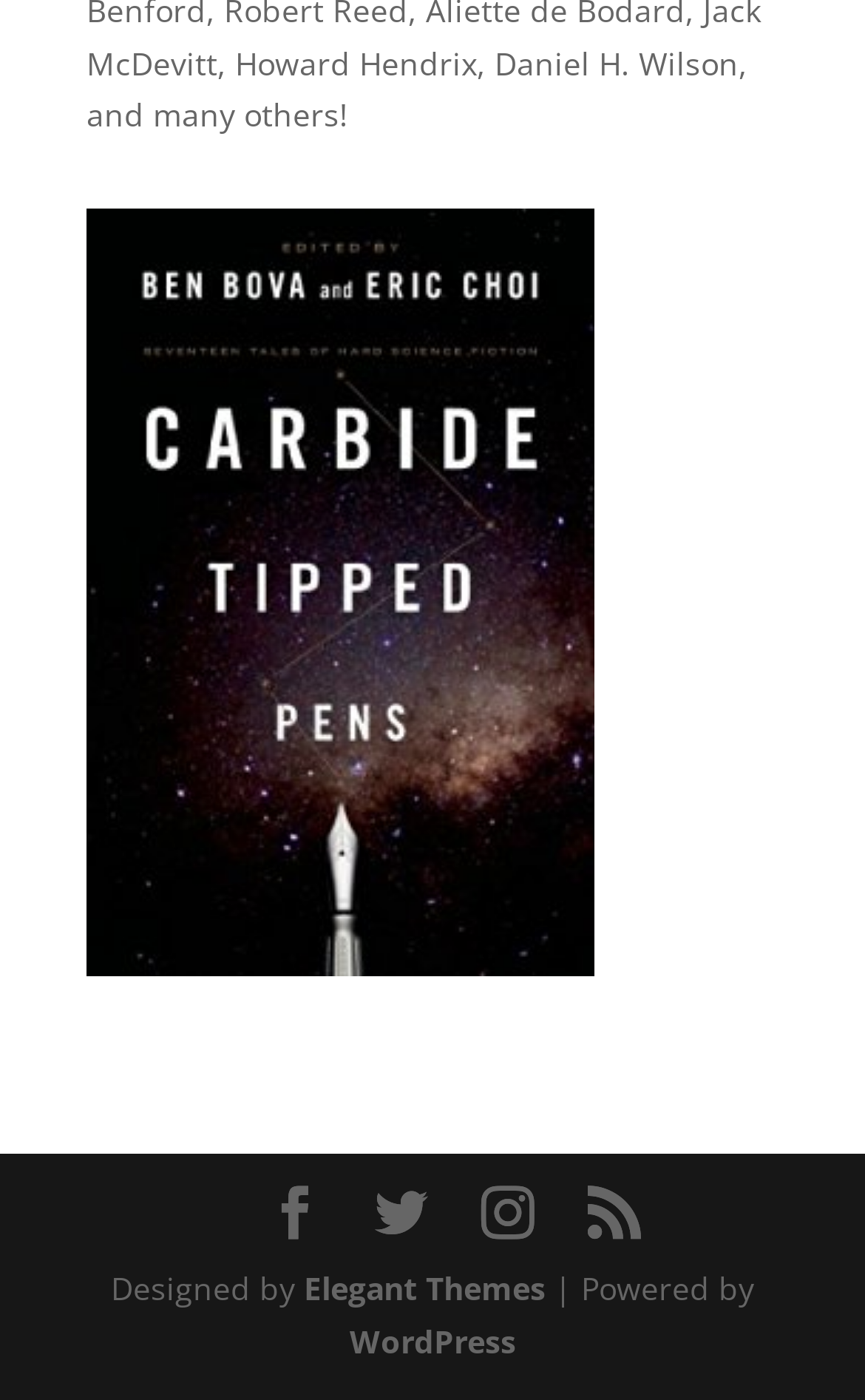Answer the question briefly using a single word or phrase: 
What is the platform used to power the website?

WordPress